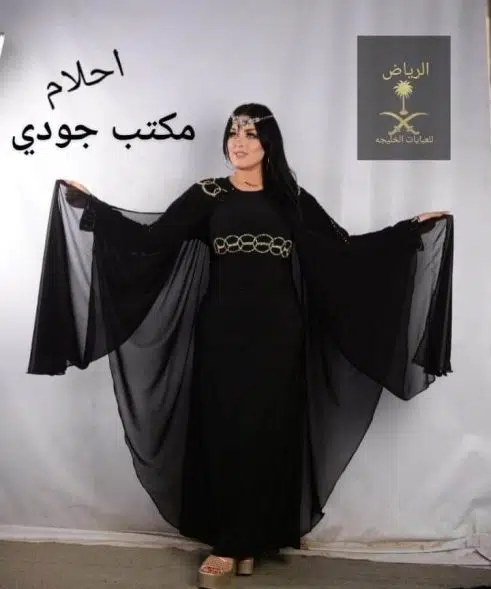What is the significance of the abaya?
Please use the image to provide a one-word or short phrase answer.

Symbol of cultural pride